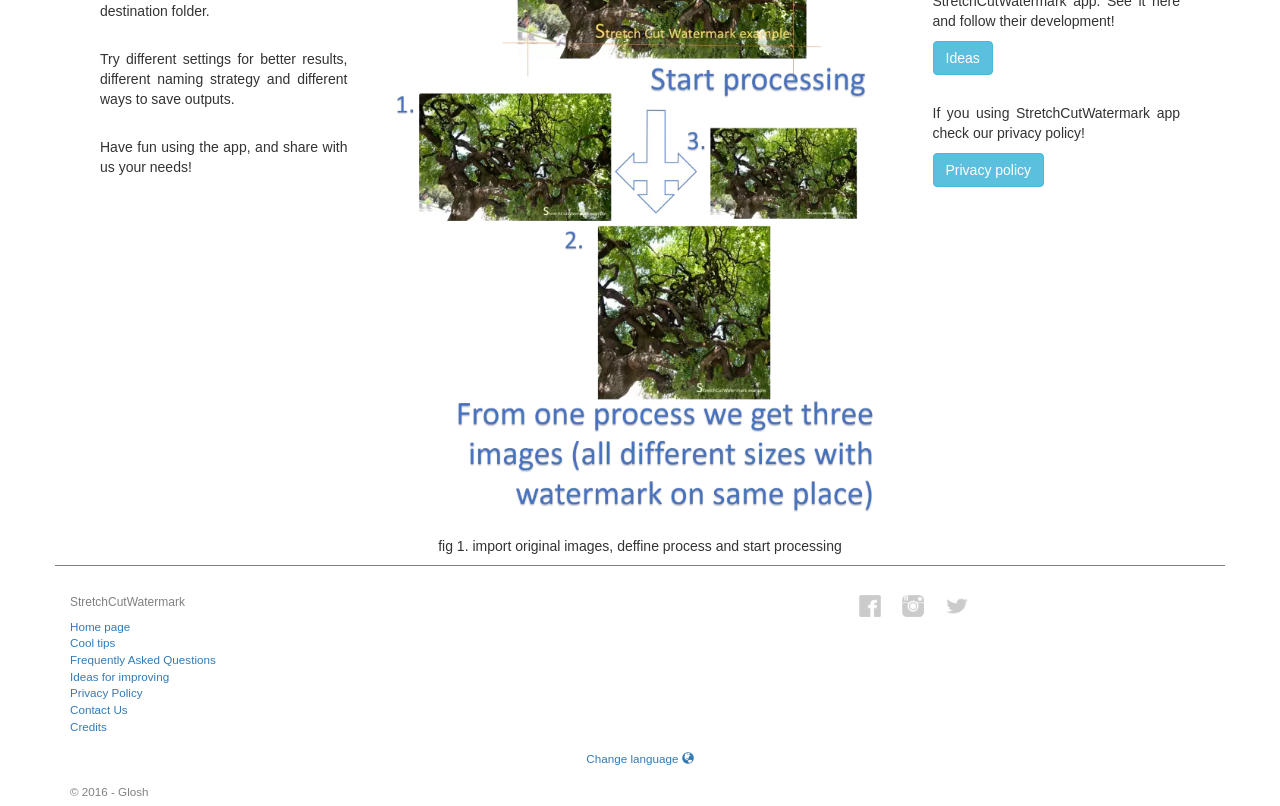Given the webpage screenshot, identify the bounding box of the UI element that matches this description: "Frequently Asked Questions".

[0.055, 0.81, 0.169, 0.826]